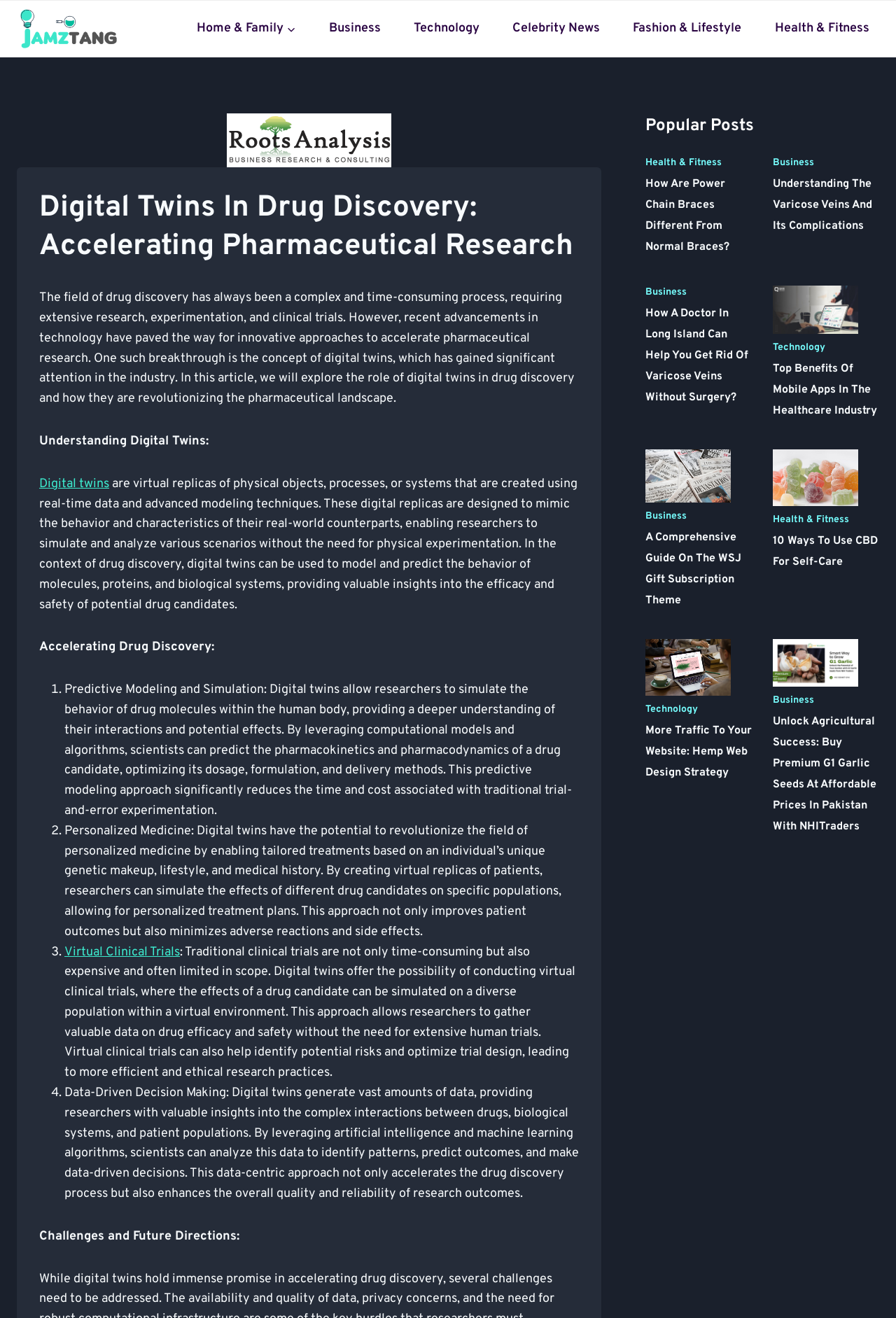Locate the bounding box coordinates of the clickable part needed for the task: "Visit the IMPRESSUM page".

None